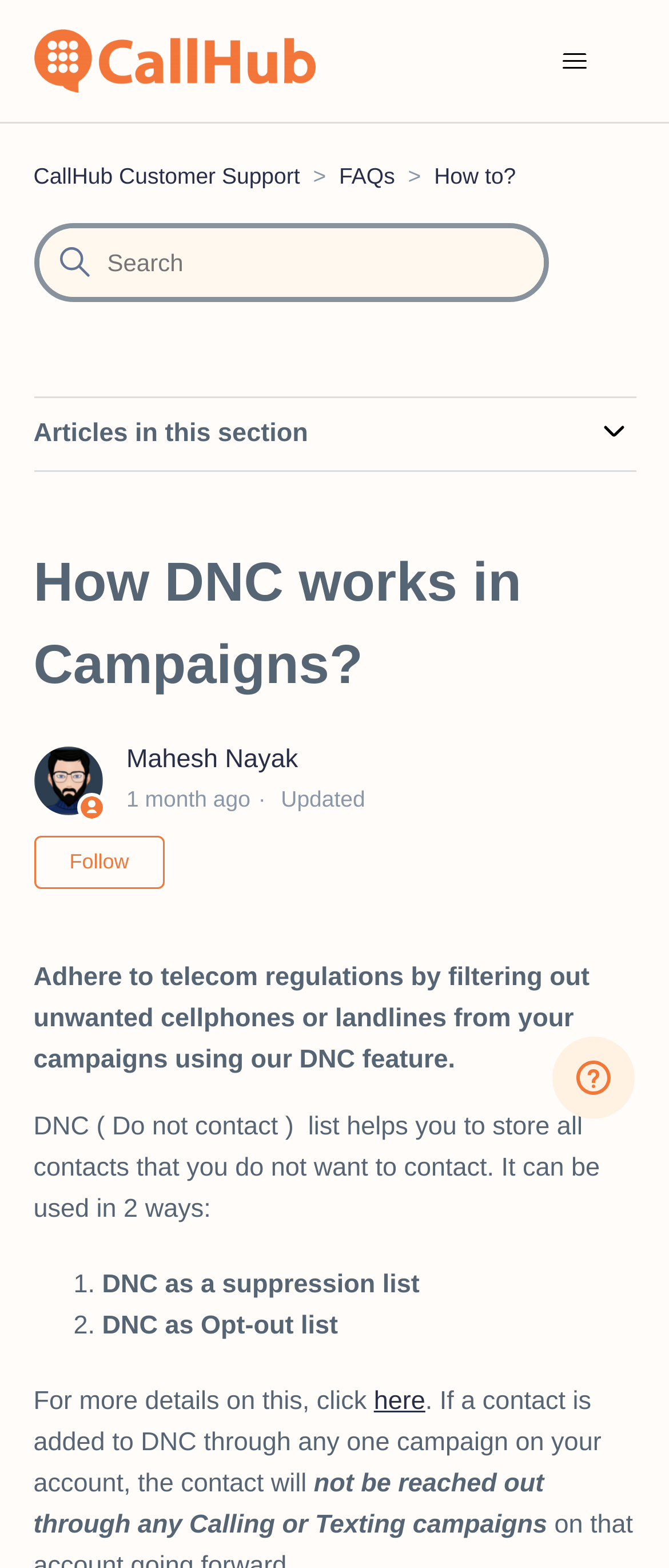Identify the bounding box coordinates for the UI element described as follows: Mahesh Nayak. Use the format (top-left x, top-left y, bottom-right x, bottom-right y) and ensure all values are floating point numbers between 0 and 1.

[0.189, 0.475, 0.445, 0.494]